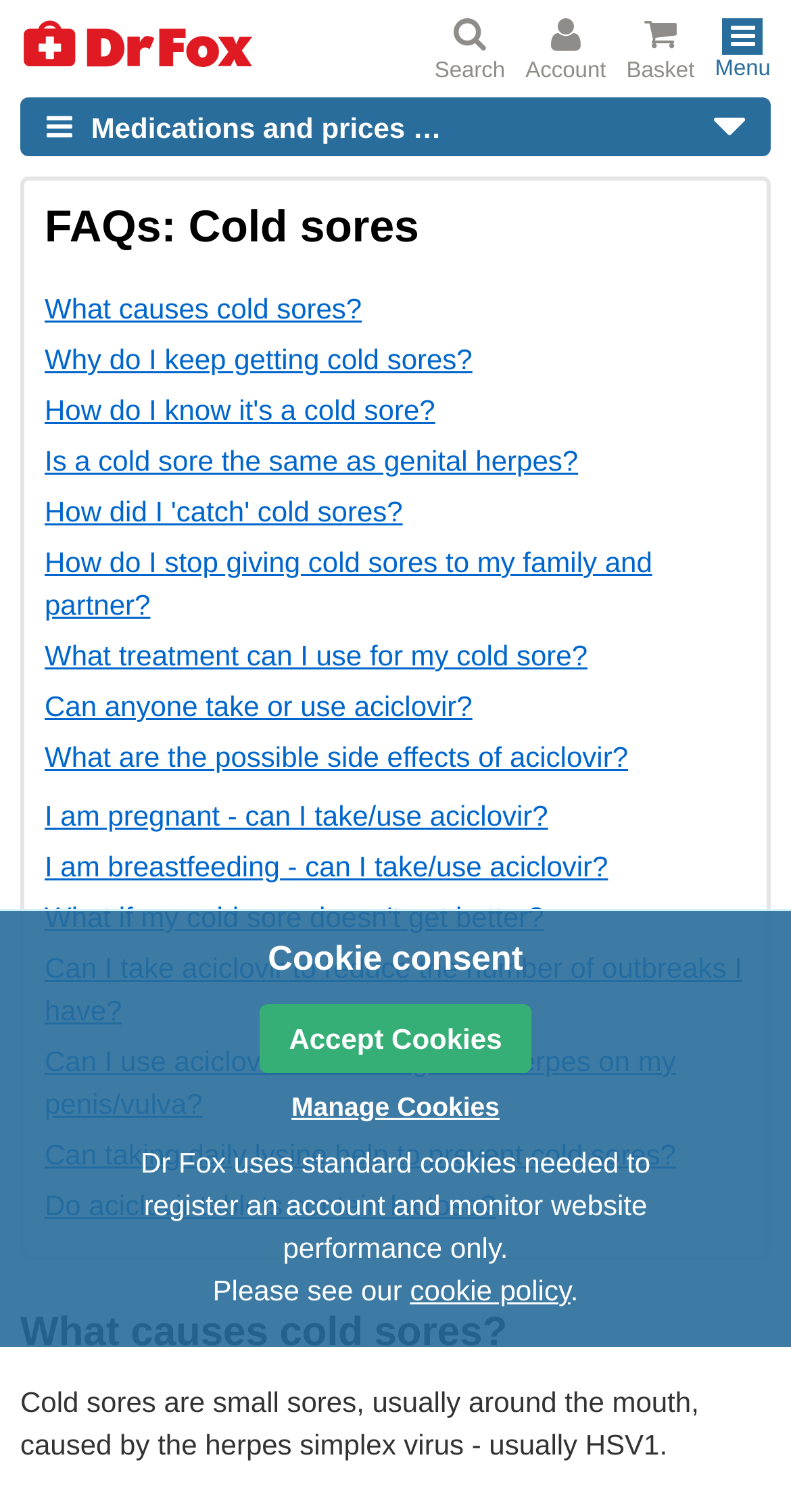Determine the bounding box coordinates in the format (top-left x, top-left y, bottom-right x, bottom-right y). Ensure all values are floating point numbers between 0 and 1. Identify the bounding box of the UI element described by: Medications and prices …

[0.026, 0.064, 0.974, 0.103]